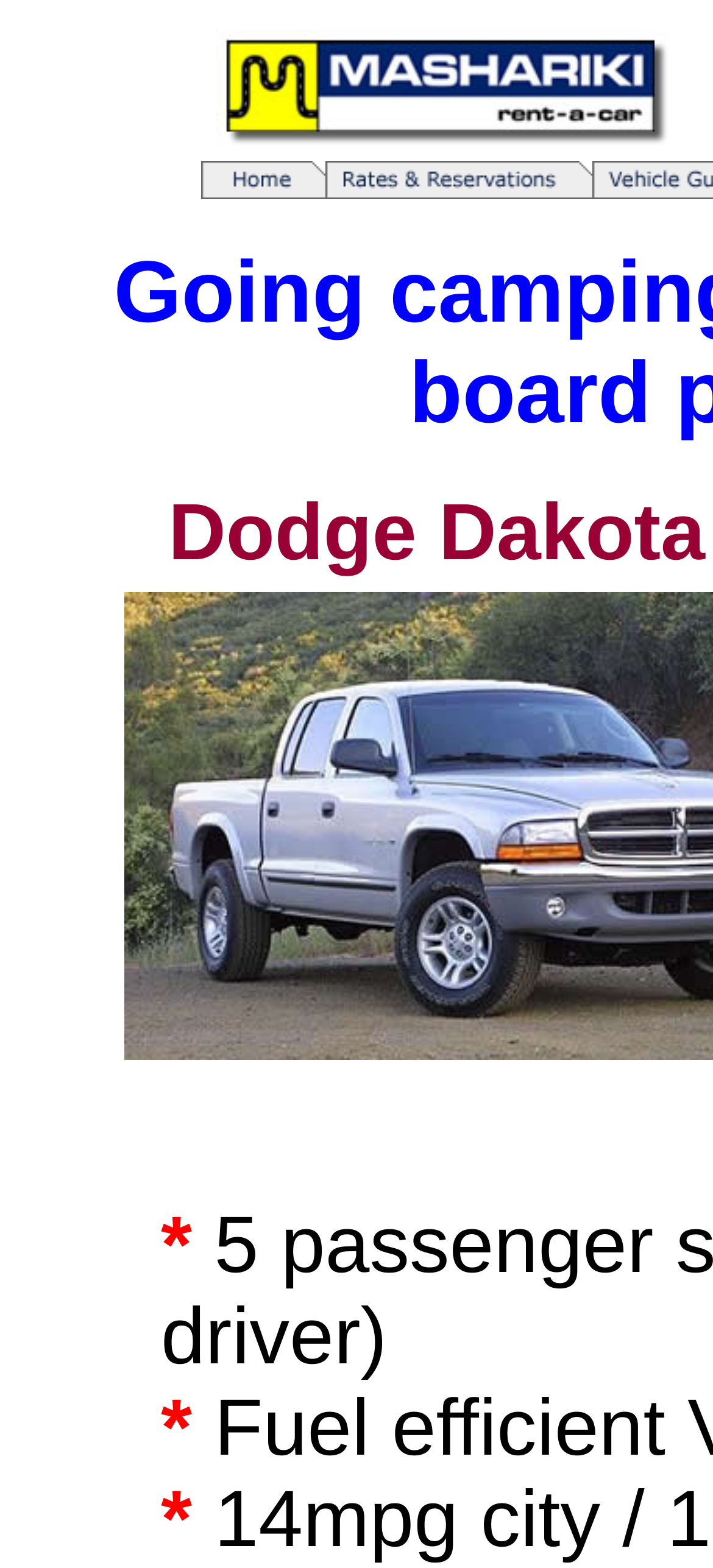Is there an image in the first table cell?
Examine the image and give a concise answer in one word or a short phrase.

Yes